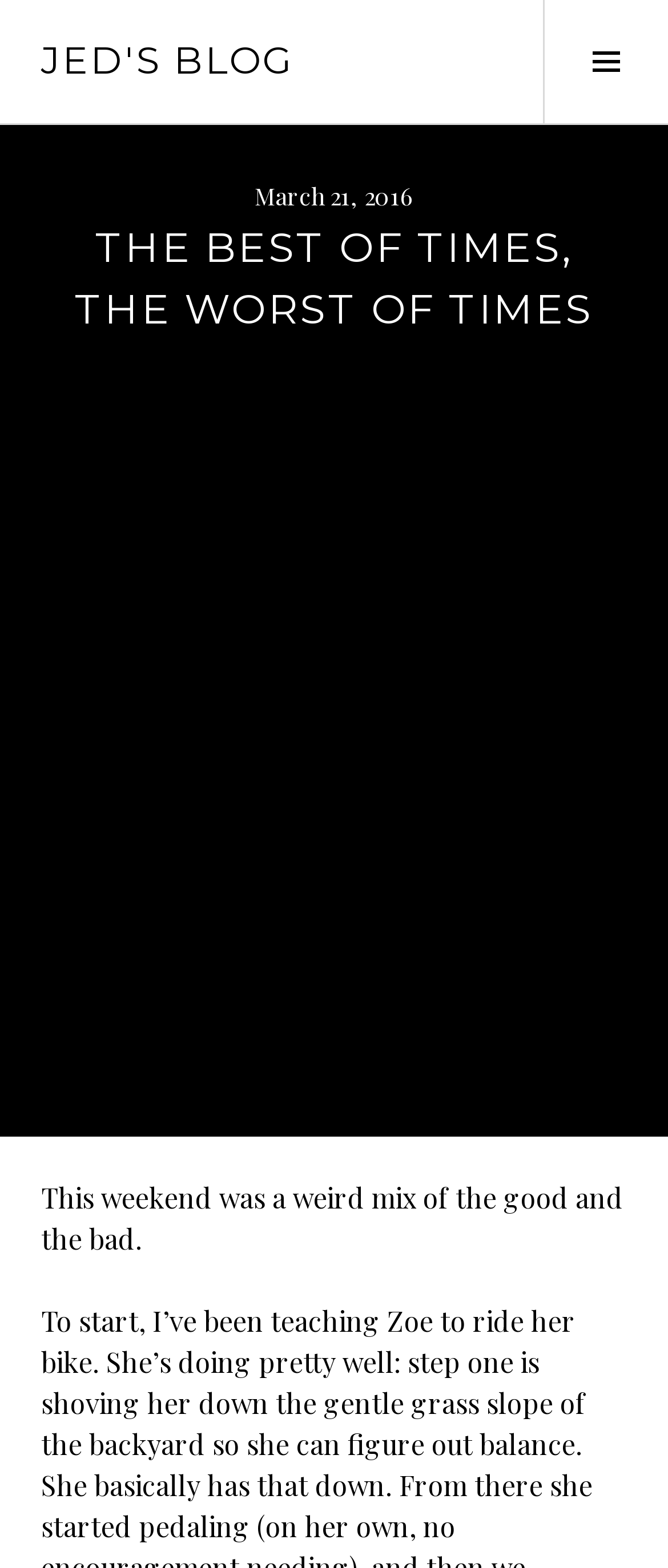Construct a comprehensive caption that outlines the webpage's structure and content.

The webpage is a blog titled "Jed's Blog" with a heading that matches the meta description "The Best of Times, the Worst of Times". At the top left of the page, there is a large heading "JED'S BLOG" which is also a link. 

On the top right side of the page, there is a button labeled "Toggle Sidebar" which is not expanded. Below this button, there is a section with a time stamp "March 21, 2016" and a heading "THE BEST OF TIMES, THE WORST OF TIMES". 

Below the heading, there is a paragraph of text that starts with "This weekend was a weird mix of the good and the bad." This text is located near the bottom of the page, taking up a significant portion of the page's width.